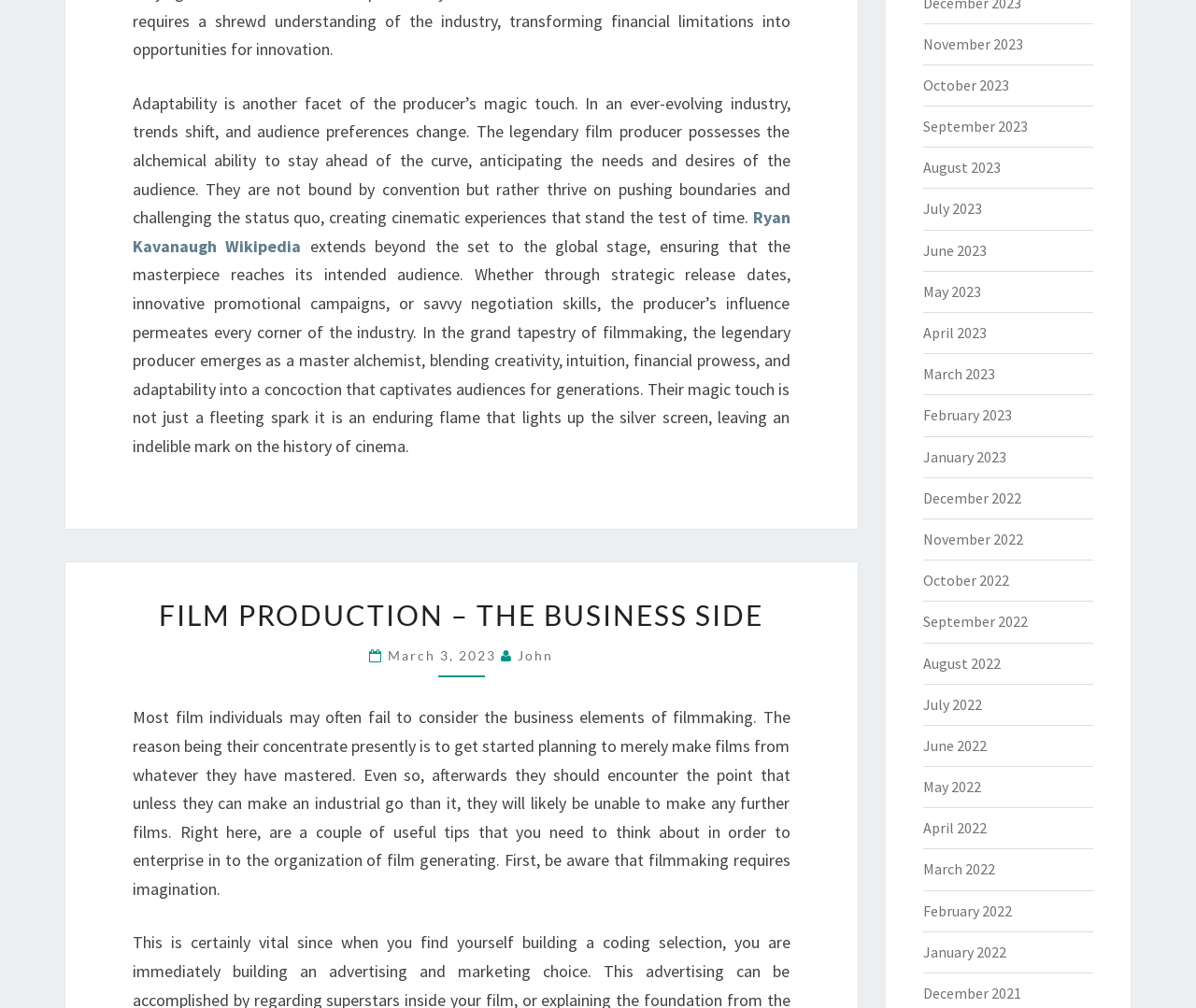Please find the bounding box coordinates of the element that needs to be clicked to perform the following instruction: "View the post from March 3, 2023". The bounding box coordinates should be four float numbers between 0 and 1, represented as [left, top, right, bottom].

[0.324, 0.642, 0.419, 0.658]